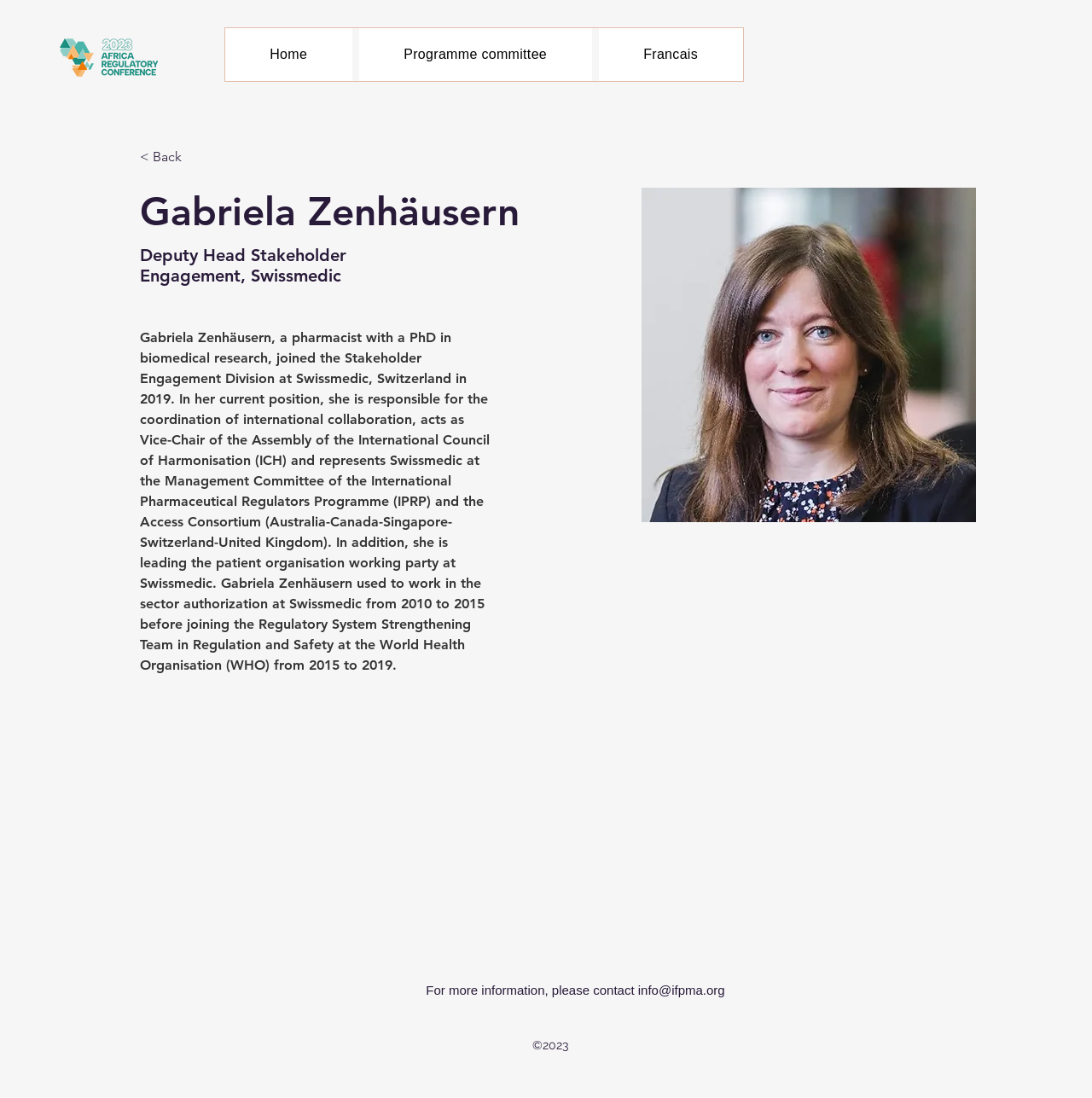Please provide the bounding box coordinates for the UI element as described: "< Back". The coordinates must be four floats between 0 and 1, represented as [left, top, right, bottom].

[0.128, 0.132, 0.19, 0.155]